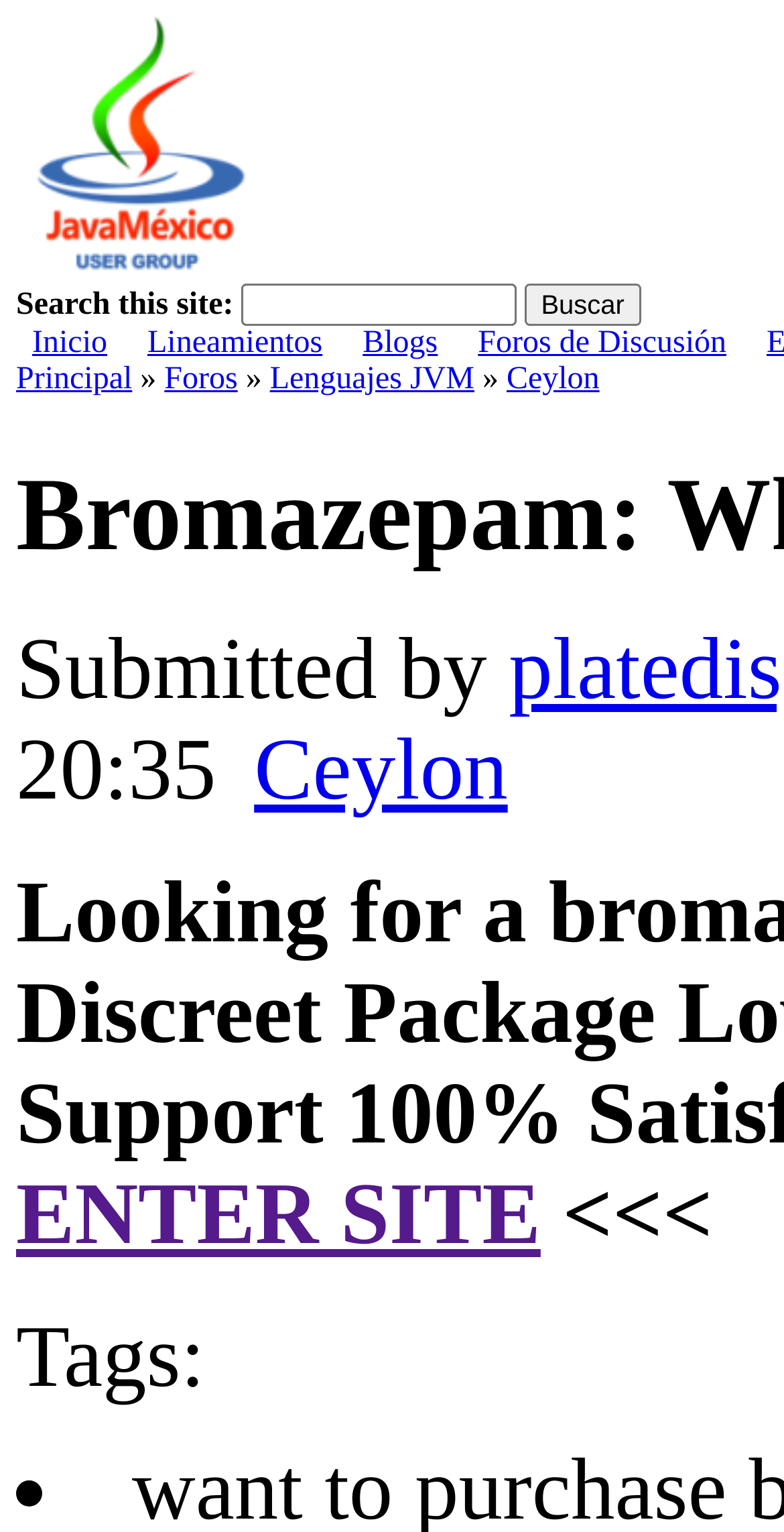Generate a comprehensive description of the contents of the webpage.

The webpage appears to be a portal or a blog related to Java México, with a focus on Bromazepam. At the top-left corner, there is a link labeled "Principal" accompanied by an image with the same label. Below this, there is a search bar with a label "Search this site:" and a textbox where users can input their search queries. The search bar is accompanied by a "Buscar" button.

To the right of the search bar, there are several links, including "Inicio", "Lineamientos", "Blogs", and "Foros de Discusión", which seem to be navigation links for the website. Below these links, there is another set of links, including "Principal", "Foros", "Lenguajes JVM", and "Ceylon", which may be related to specific topics or categories within the website.

Further down the page, there is a section with a label "Submitted by", followed by a link to "Ceylon". Below this, there is a prominent link labeled "ENTER SITE", which may be a call-to-action for visitors to explore the website further.

At the very bottom of the page, there is a section labeled "Tags:", which may be a list of keywords or categories related to the website's content.